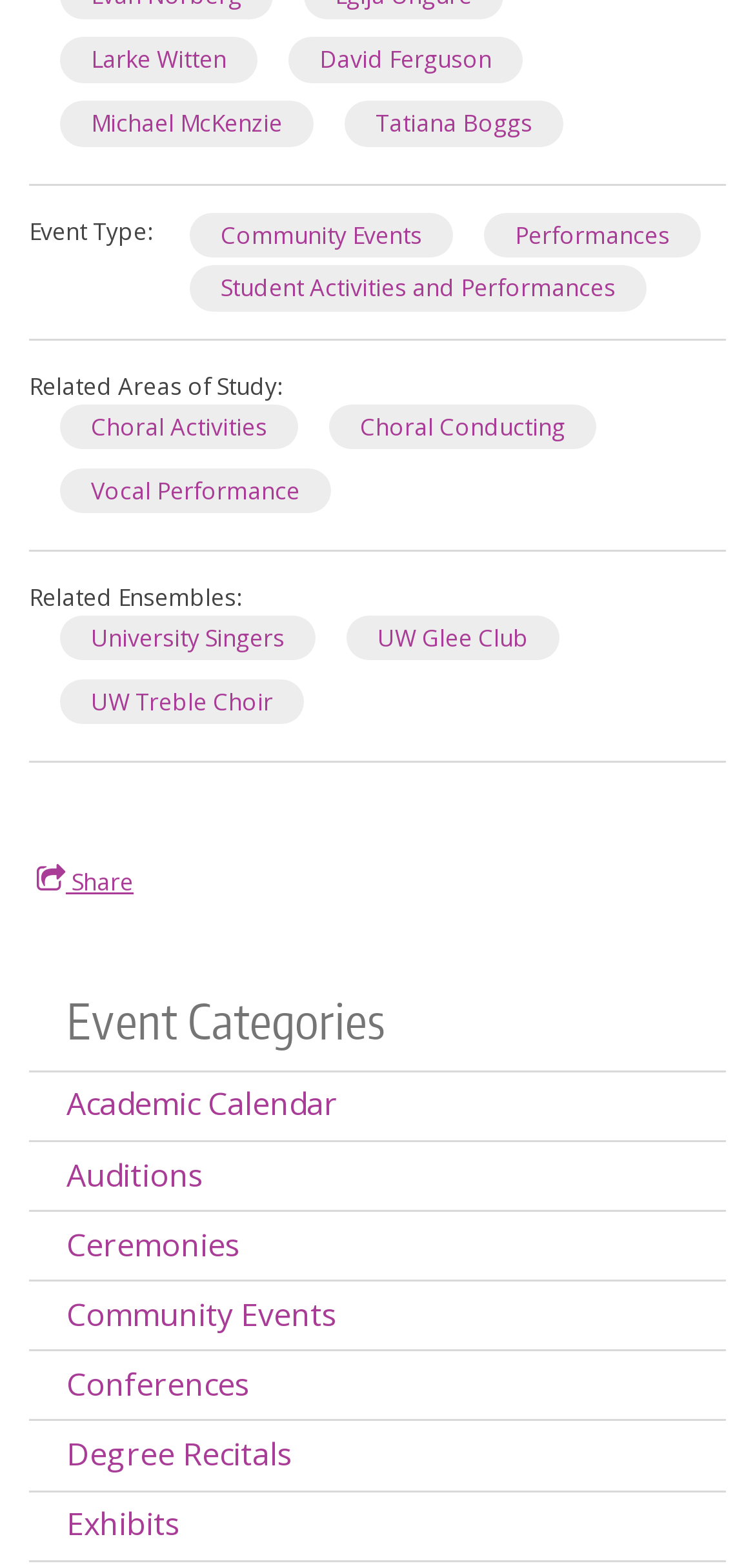What type of events are listed?
Please look at the screenshot and answer in one word or a short phrase.

Community Events